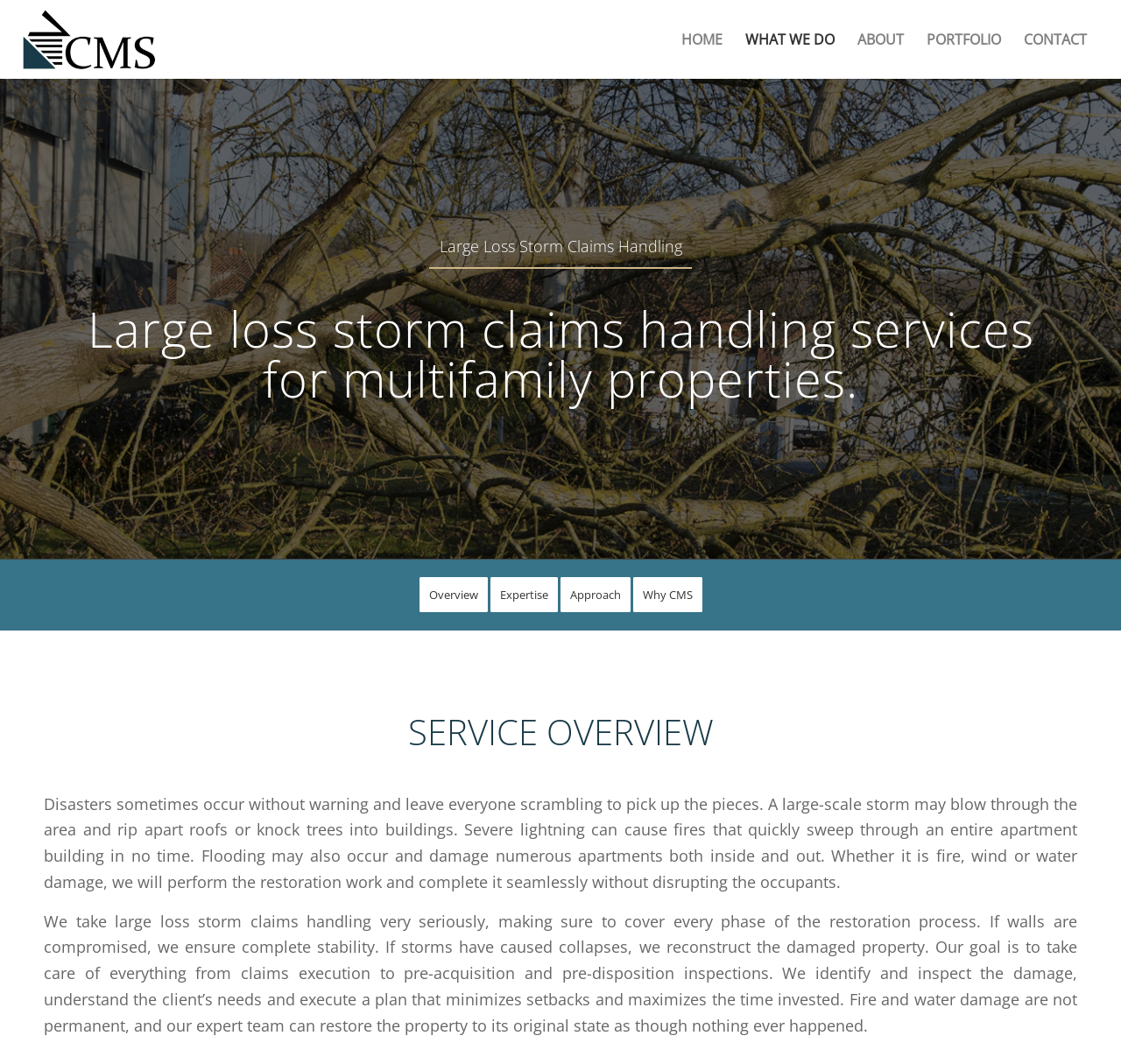How many main sections are there in the webpage?
Please use the visual content to give a single word or phrase answer.

5